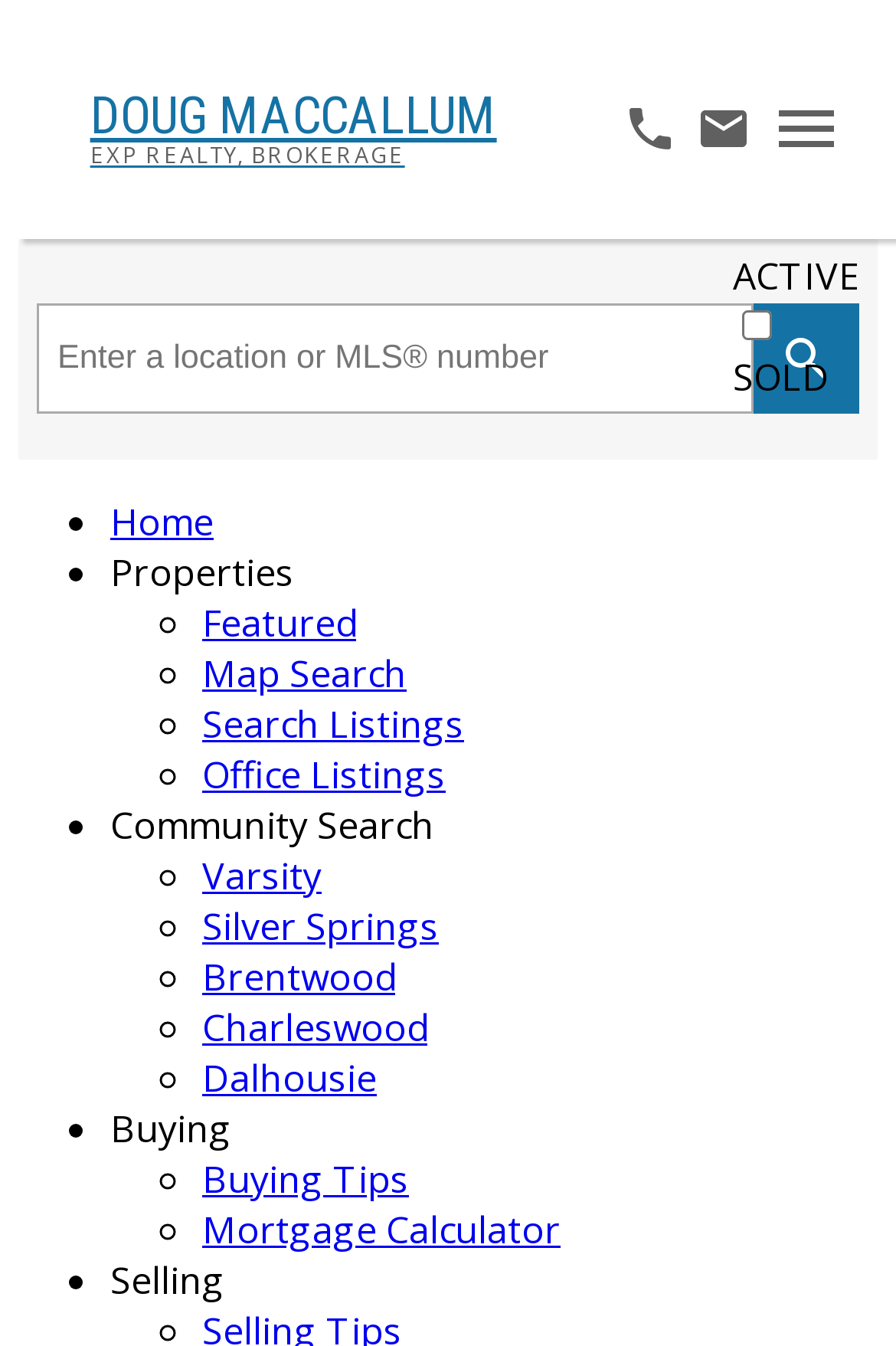What is the purpose of the textbox?
Please respond to the question with a detailed and informative answer.

The textbox has a placeholder text that says 'Enter a location or MLS number'. This suggests that the textbox is used to input a location or MLS number, likely for searching purposes.